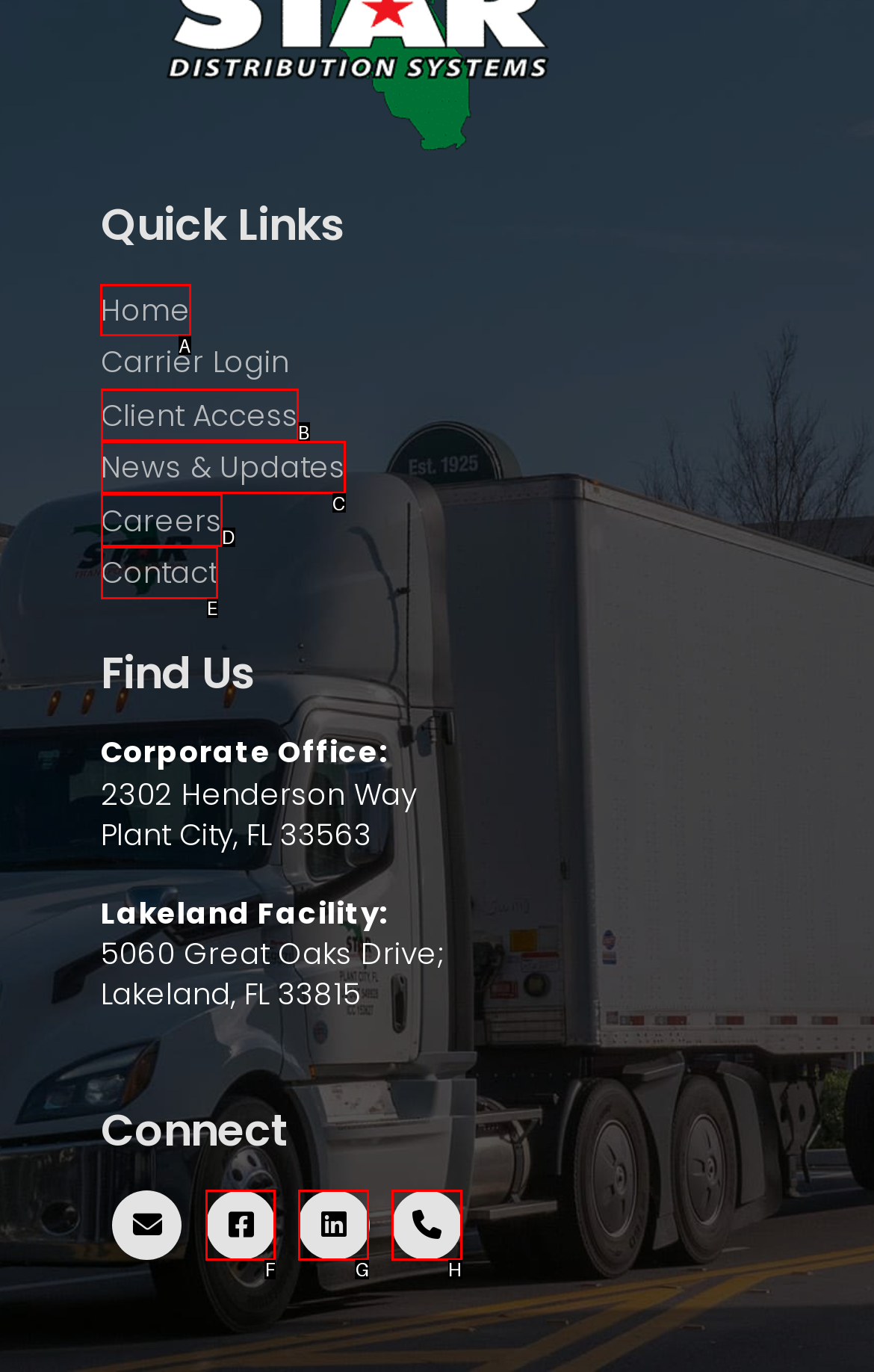Identify the HTML element I need to click to complete this task: go to home page Provide the option's letter from the available choices.

A